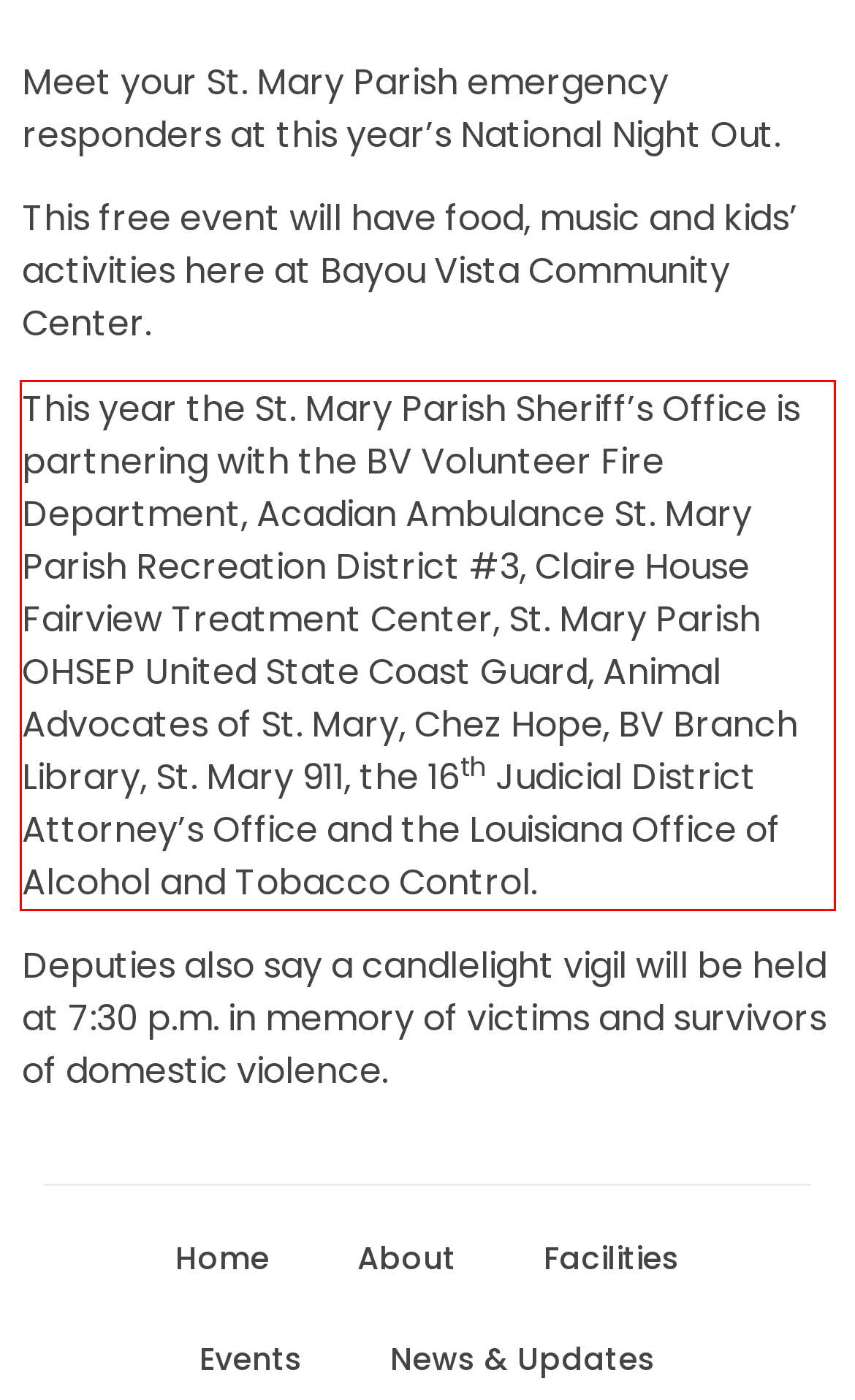Please look at the webpage screenshot and extract the text enclosed by the red bounding box.

This year the St. Mary Parish Sheriff’s Office is partnering with the BV Volunteer Fire Department, Acadian Ambulance St. Mary Parish Recreation District #3, Claire House Fairview Treatment Center, St. Mary Parish OHSEP United State Coast Guard, Animal Advocates of St. Mary, Chez Hope, BV Branch Library, St. Mary 911, the 16th Judicial District Attorney’s Office and the Louisiana Office of Alcohol and Tobacco Control.